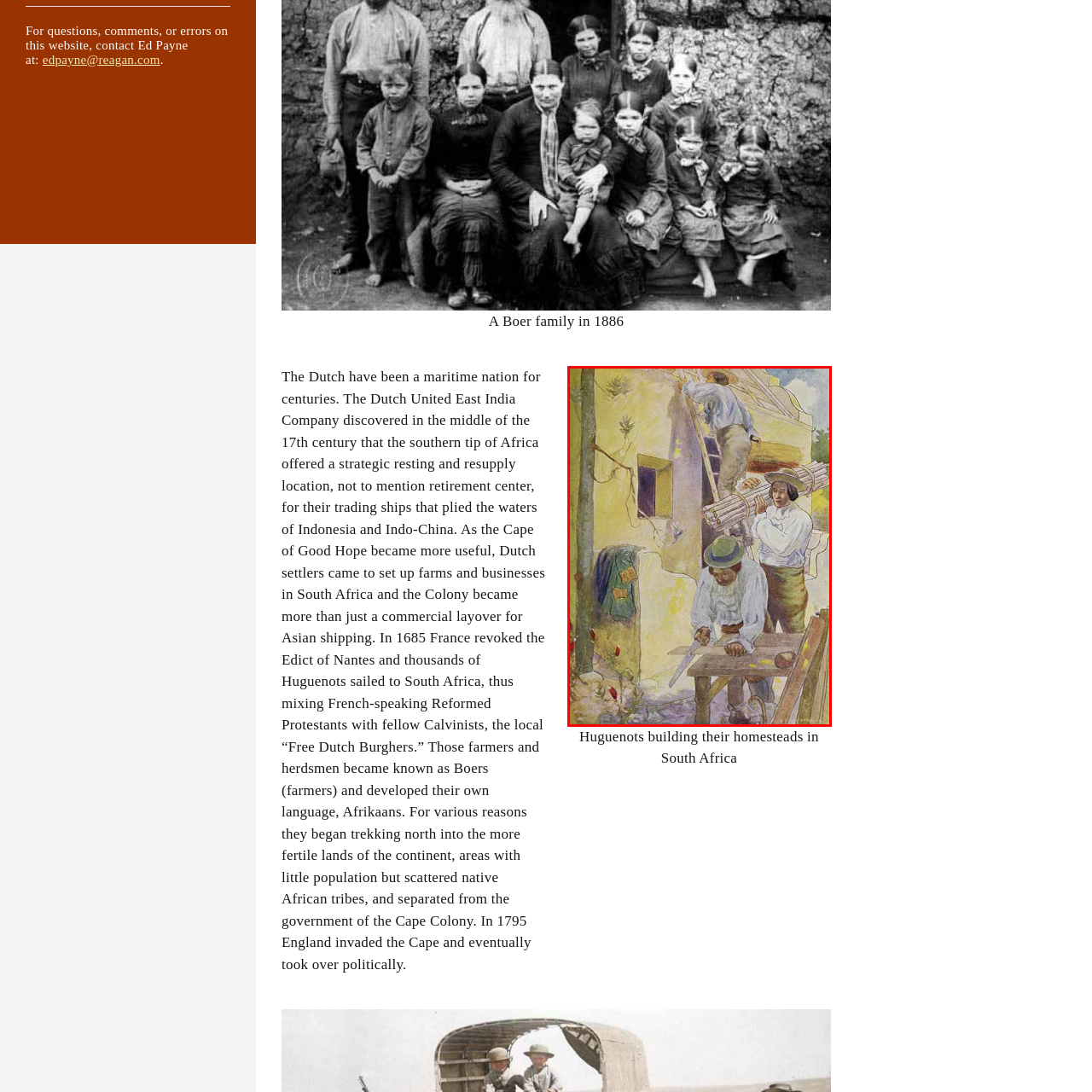Focus on the picture inside the red-framed area and provide a one-word or short phrase response to the following question:
What is the color of the building in the backdrop?

Yellowish hue